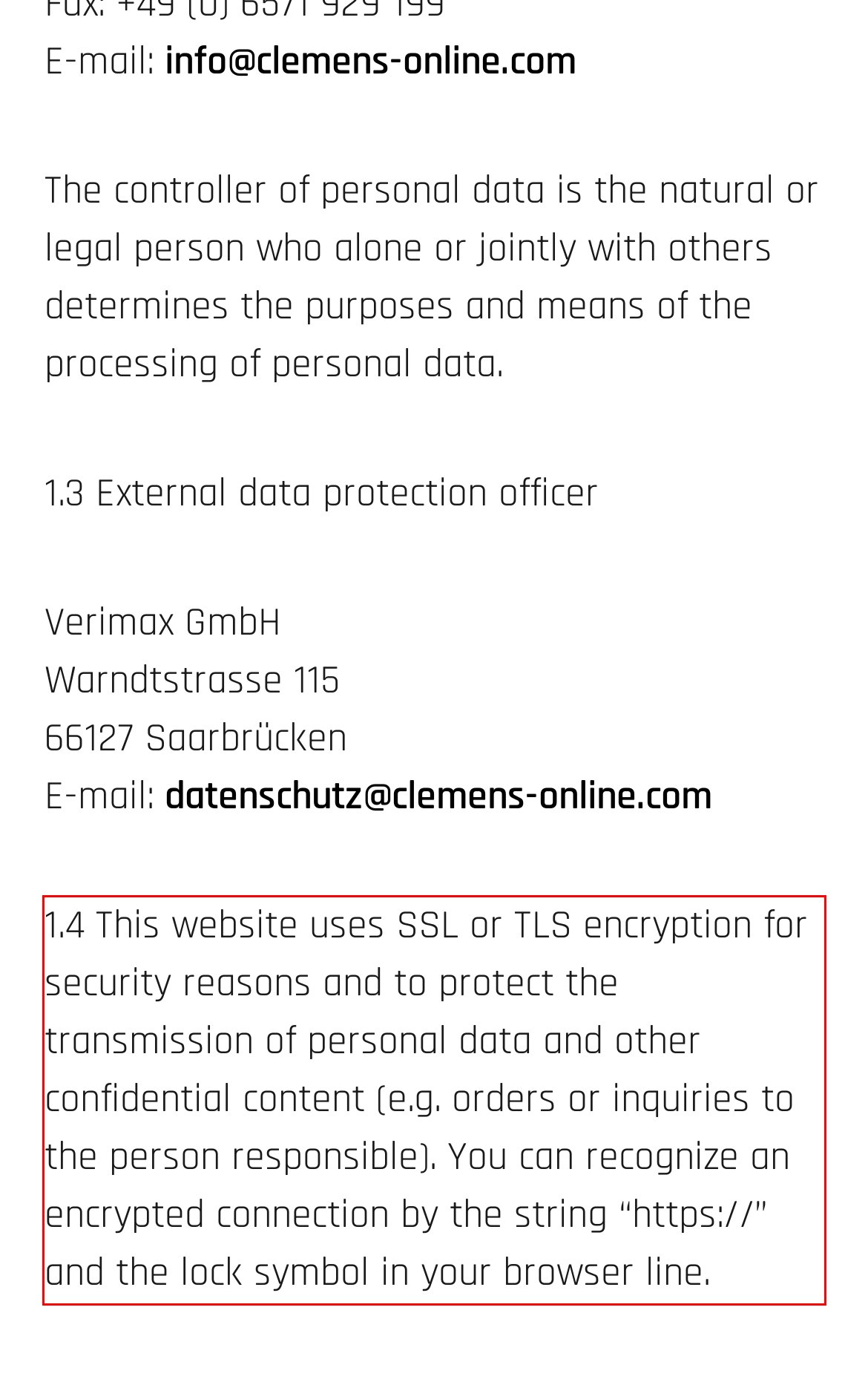In the screenshot of the webpage, find the red bounding box and perform OCR to obtain the text content restricted within this red bounding box.

1.4 This website uses SSL or TLS encryption for security reasons and to protect the transmission of personal data and other confidential content (e.g. orders or inquiries to the person responsible). You can recognize an encrypted connection by the string “https://” and the lock symbol in your browser line.